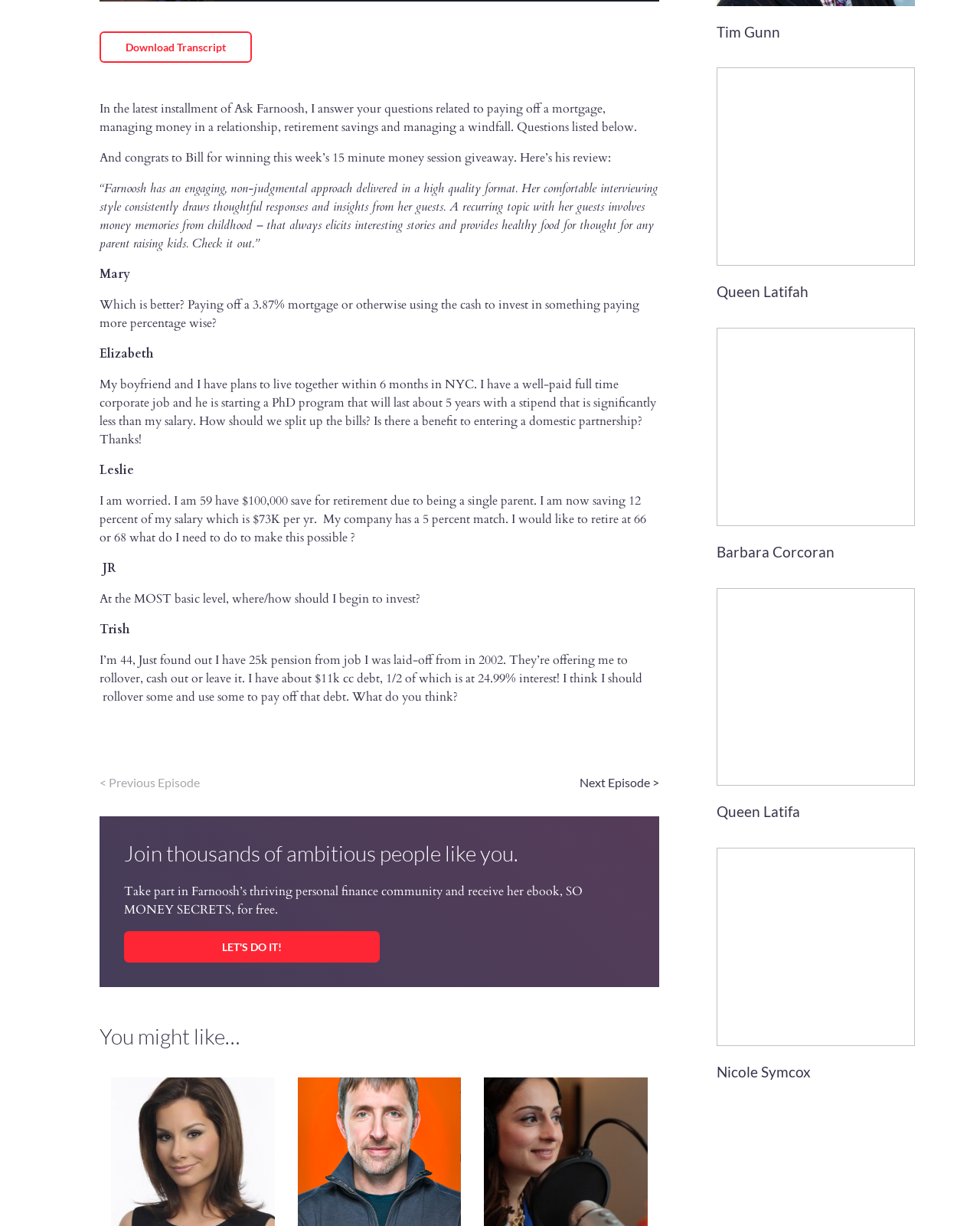What is the topic of the latest installment of Ask Farnoosh?
Look at the image and respond with a one-word or short-phrase answer.

Paying off a mortgage, managing money, retirement savings, and managing a windfall